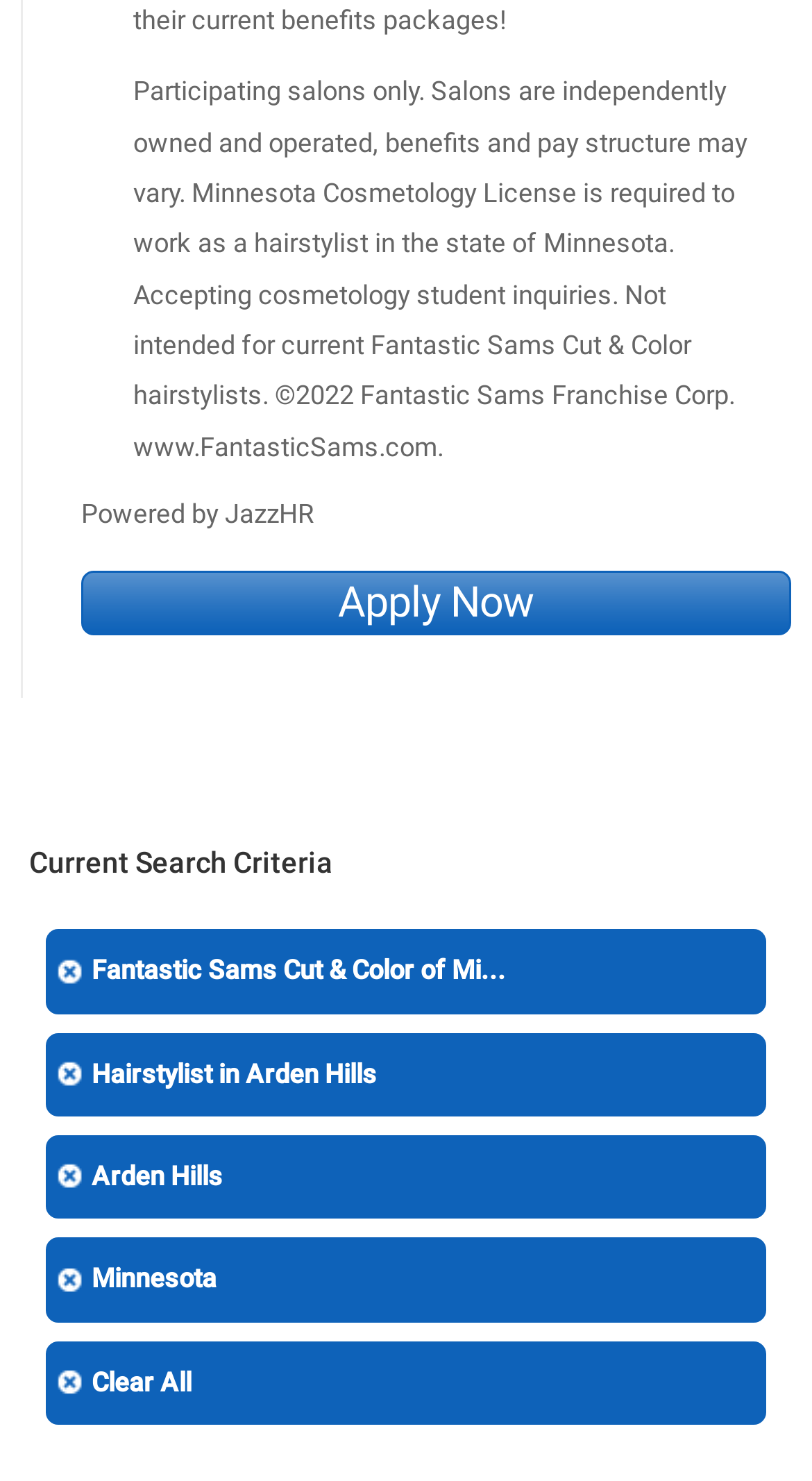Please use the details from the image to answer the following question comprehensively:
What is the required license to work as a hairstylist in Minnesota?

The required license to work as a hairstylist in Minnesota is mentioned in the static text at the top of the webpage, which states 'Minnesota Cosmetology License is required to work as a hairstylist in the state of Minnesota.'